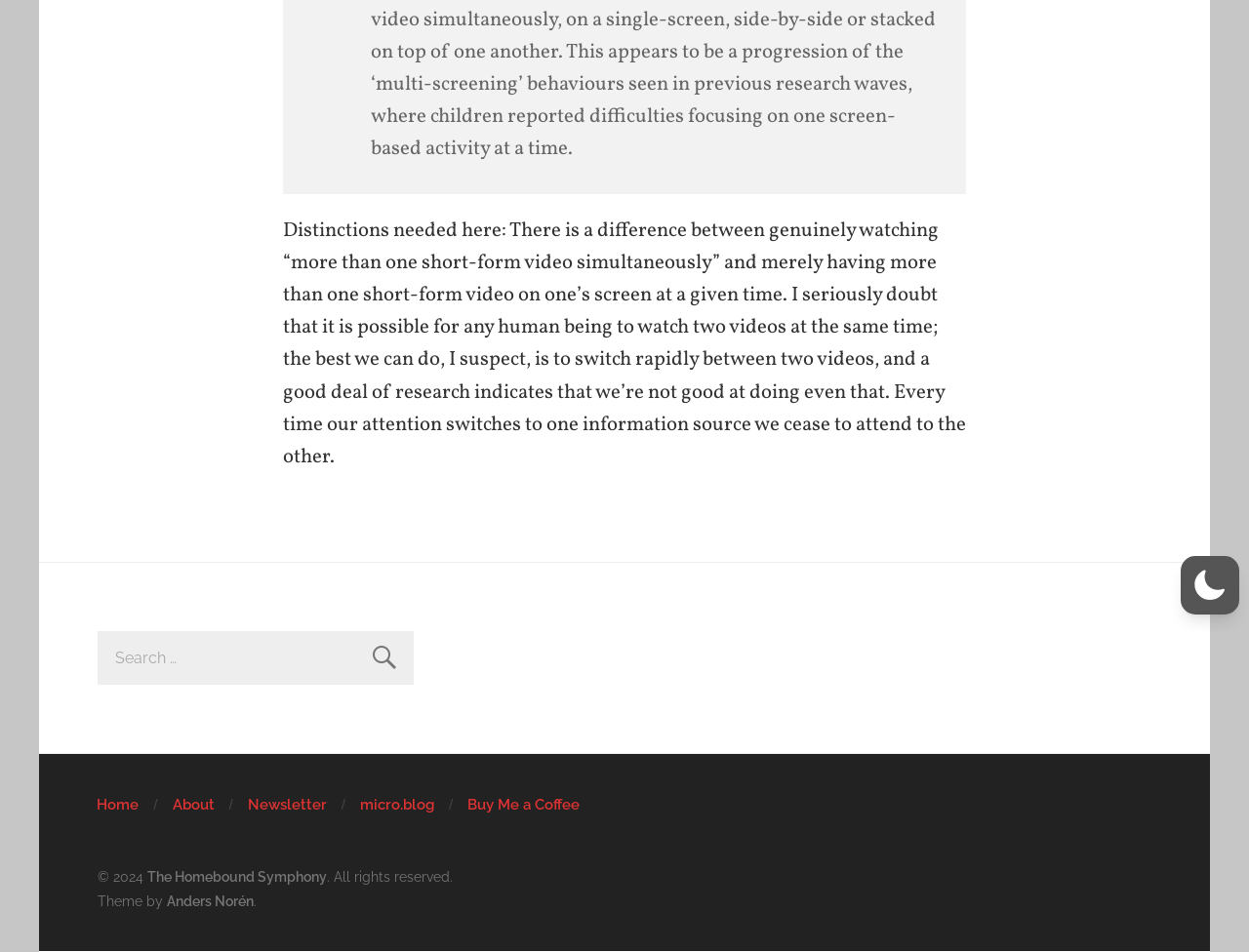Using the webpage screenshot, locate the HTML element that fits the following description and provide its bounding box: "The Homebound Symphony".

[0.118, 0.912, 0.262, 0.929]